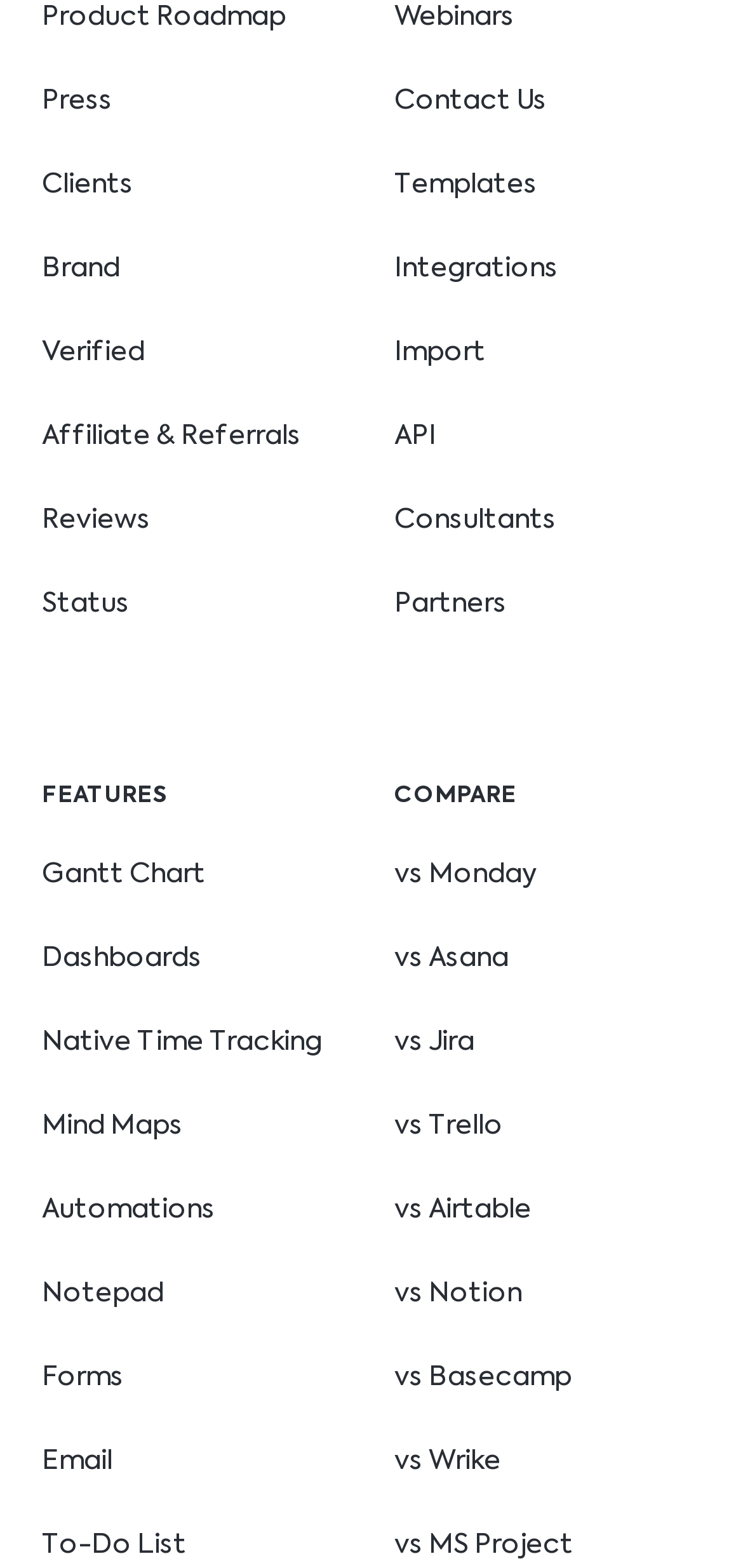What is the second link in the bottom-right section?
Give a one-word or short-phrase answer derived from the screenshot.

Integrations